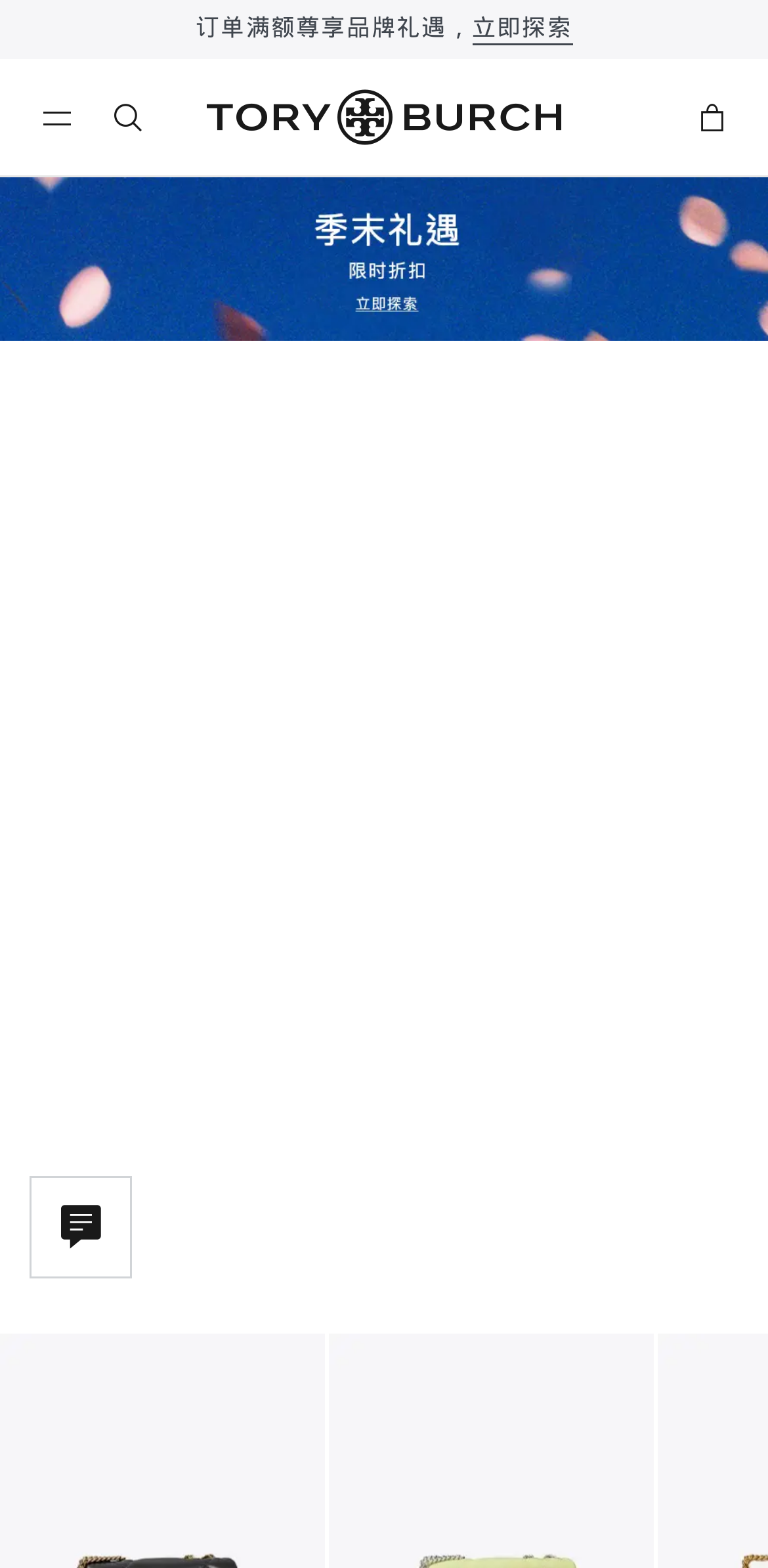Respond with a single word or short phrase to the following question: 
How many navigation links are on the webpage?

4